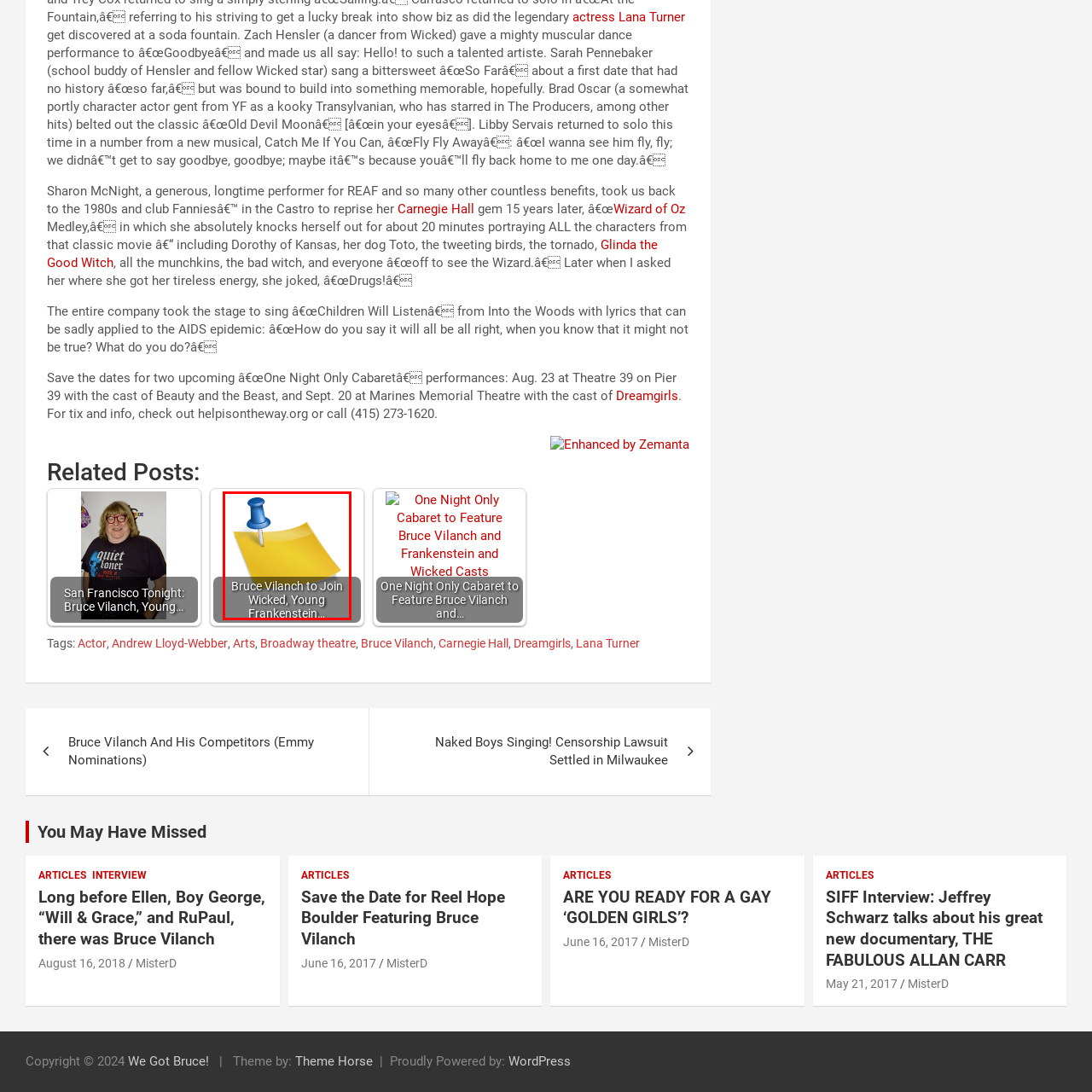Explain in detail the content of the image enclosed by the red outline.

This image features a yellow sticky note with a blue pushpin, conveying the announcement: "Bruce Vilanch to Join Wicked, Young Frankenstein..." This graphic suggests exciting updates regarding Bruce Vilanch's involvement in popular theatrical productions, specifically the much-anticipated performances of "Wicked" and "Young Frankenstein." As a renowned writer and comedian, Vilanch's participation is sure to generate interest among fans of musical theatre, highlighting upcoming events or collaborations.